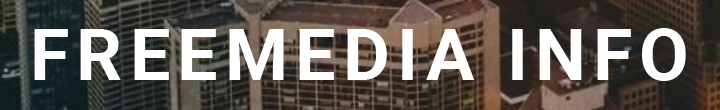Answer briefly with one word or phrase:
What type of setting is depicted in the background?

Urban